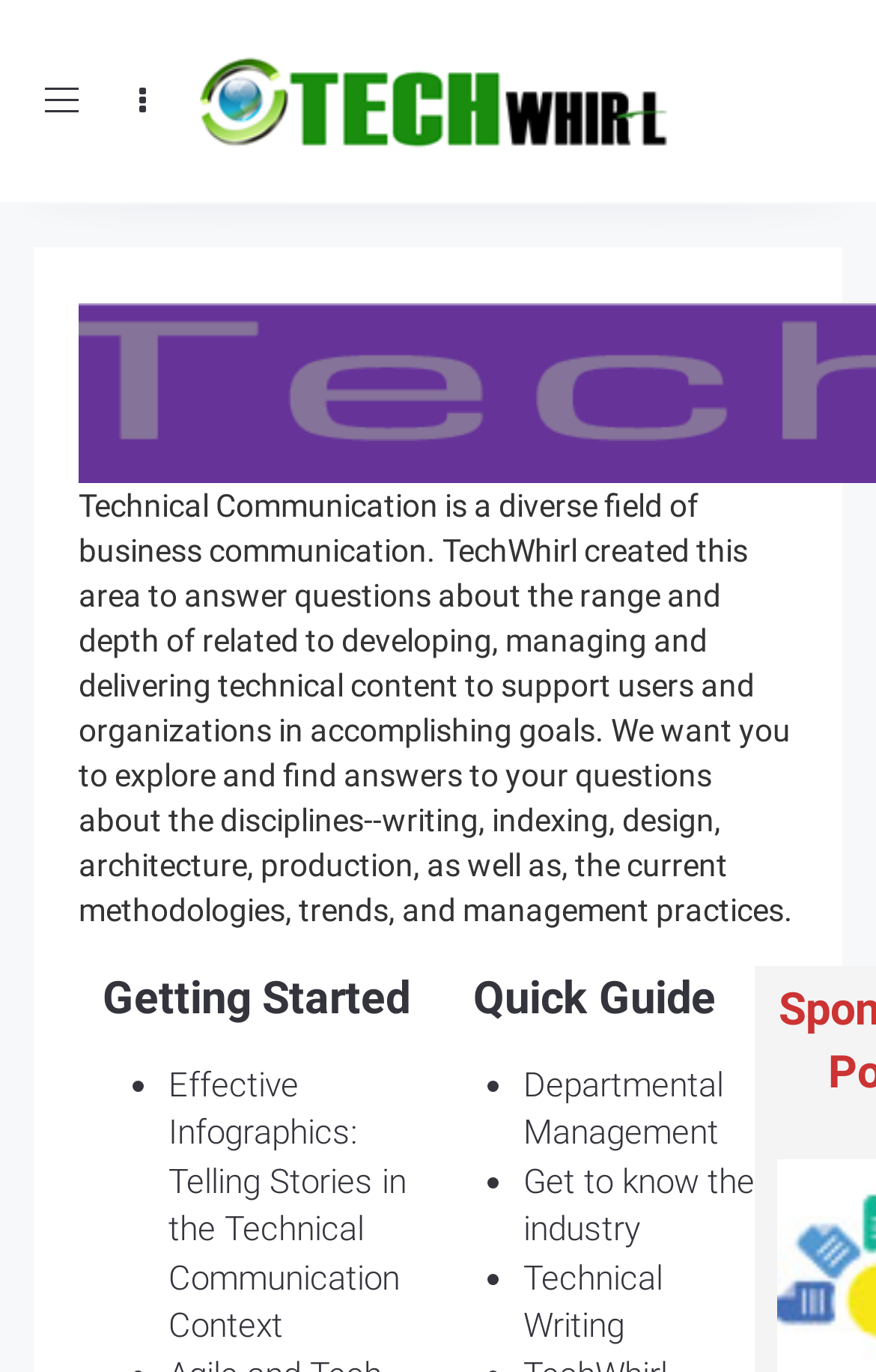Bounding box coordinates are specified in the format (top-left x, top-left y, bottom-right x, bottom-right y). All values are floating point numbers bounded between 0 and 1. Please provide the bounding box coordinate of the region this sentence describes: Departmental Management

[0.597, 0.776, 0.826, 0.841]